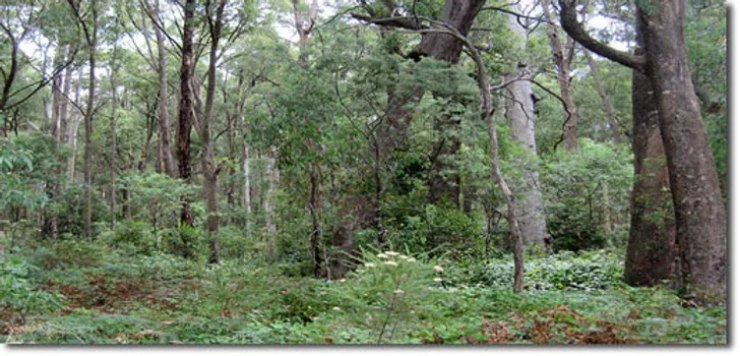Use a single word or phrase to answer the question:
What is the goal of sustainable forestry in this context?

Preserve landscape integrity